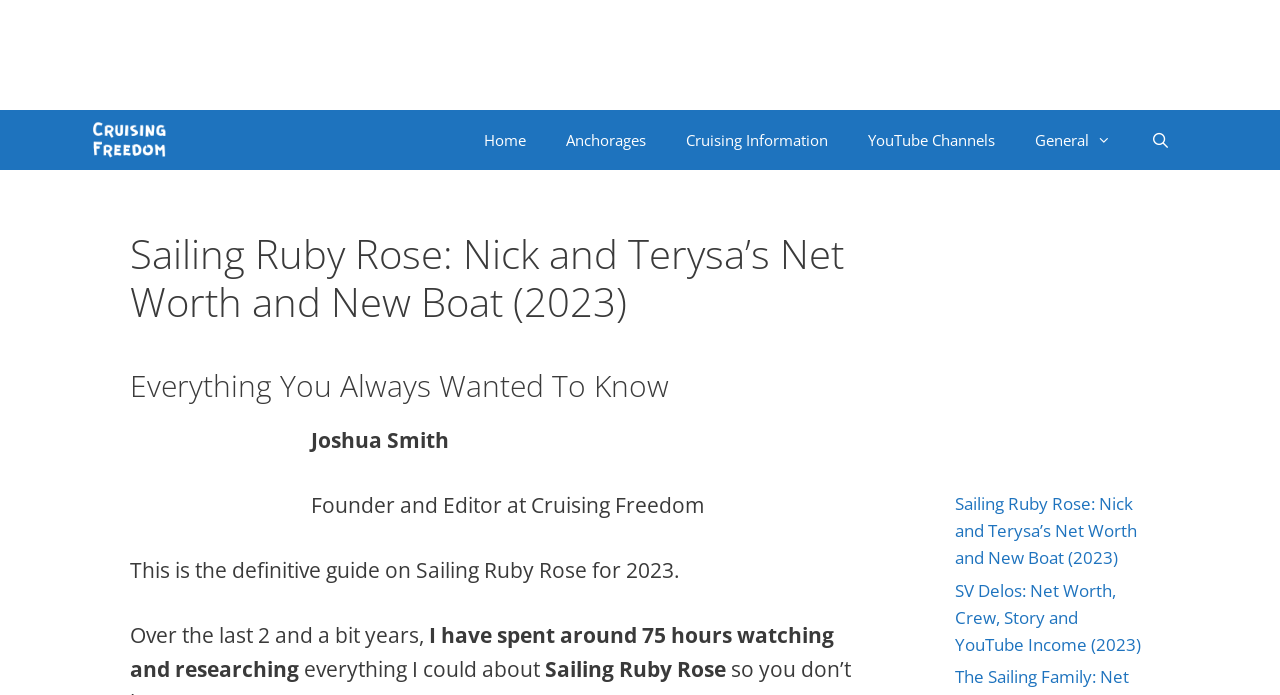Determine the bounding box coordinates for the region that must be clicked to execute the following instruction: "visit anchorages".

[0.426, 0.158, 0.52, 0.245]